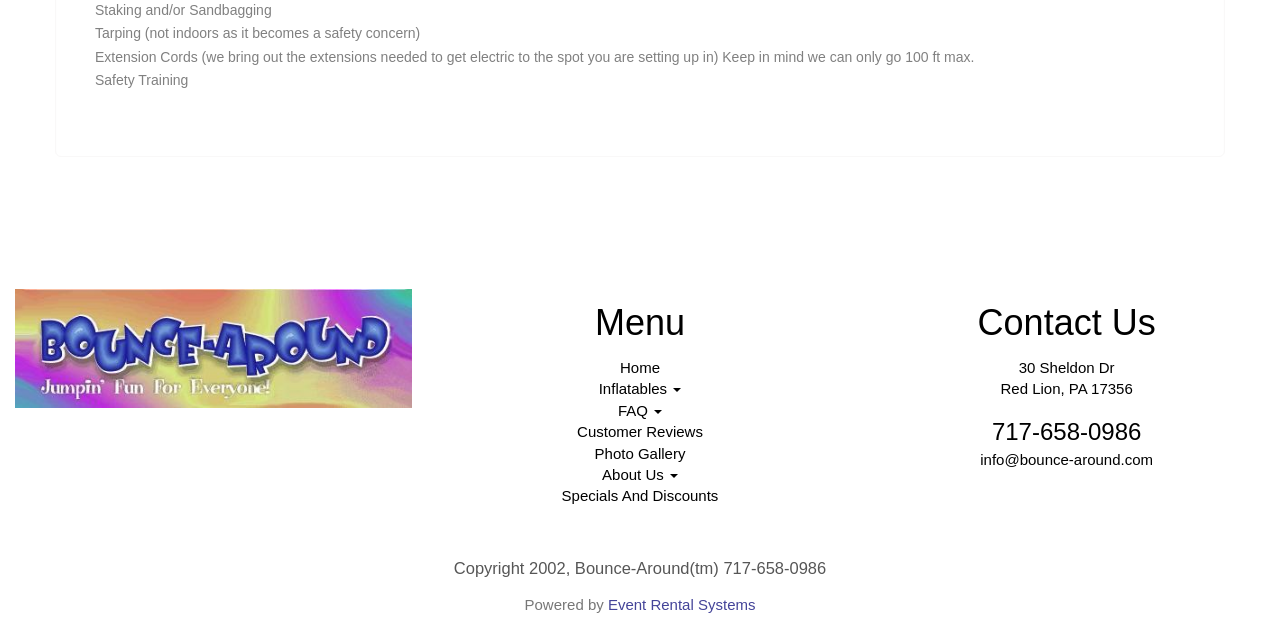Answer with a single word or phrase: 
What is the address of Bounce-Around?

30 Sheldon Dr, Red Lion, PA 17356